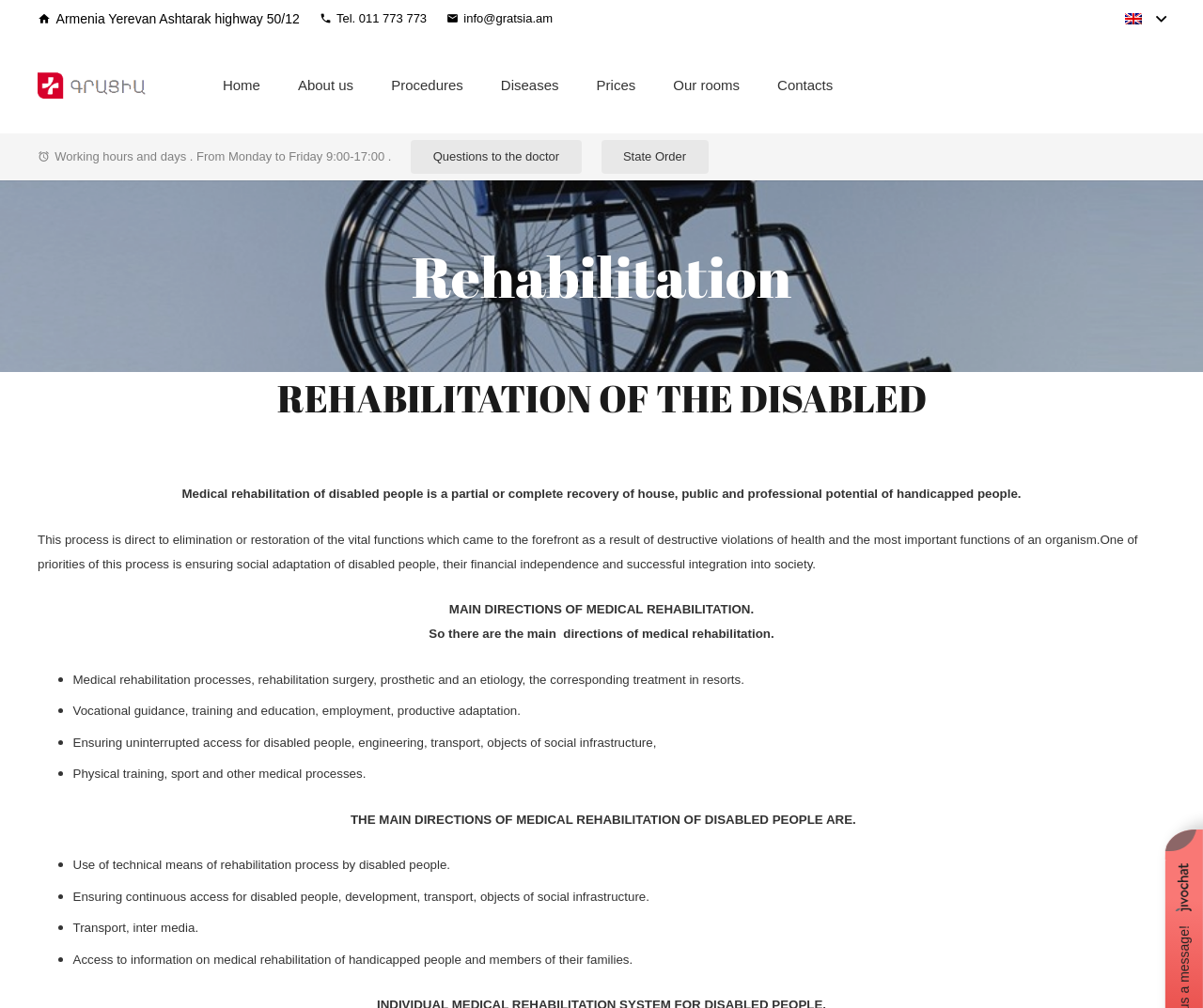Describe every aspect of the webpage comprehensively.

The webpage is about Gratsia International Rehabilitation Center, which provides medical rehabilitation services for disabled people. At the top left corner, there is a navigation menu with links to different sections of the website, including "Home", "About us", "Procedures", "Diseases", "Prices", "Our rooms", and "Contacts". 

Below the navigation menu, there is a section with the center's contact information, including address, phone number, and email. On the top right corner, there is a language selection button with an English flag icon.

The main content of the webpage is divided into several sections. The first section has a heading "Rehabilitation" and provides a brief introduction to medical rehabilitation of disabled people, which aims to restore their physical, public, and professional potential. 

The next section has a heading "REHABILITATION OF THE DISABLED" and explains the process of medical rehabilitation, which includes eliminating or restoring vital functions, ensuring social adaptation, financial independence, and successful integration into society.

The following section lists the main directions of medical rehabilitation, including medical rehabilitation processes, vocational guidance, ensuring uninterrupted access for disabled people, physical training, and sport. Each direction is marked with a bullet point.

The webpage also has a section with a heading "THE MAIN DIRECTIONS OF MEDICAL REHABILITATION OF DISABLED PEOPLE ARE", which lists additional directions, including the use of technical means, ensuring continuous access, transport, and access to information on medical rehabilitation.

Throughout the webpage, there are no images except for the English flag icon on the language selection button. The overall layout is organized, with clear headings and concise text.